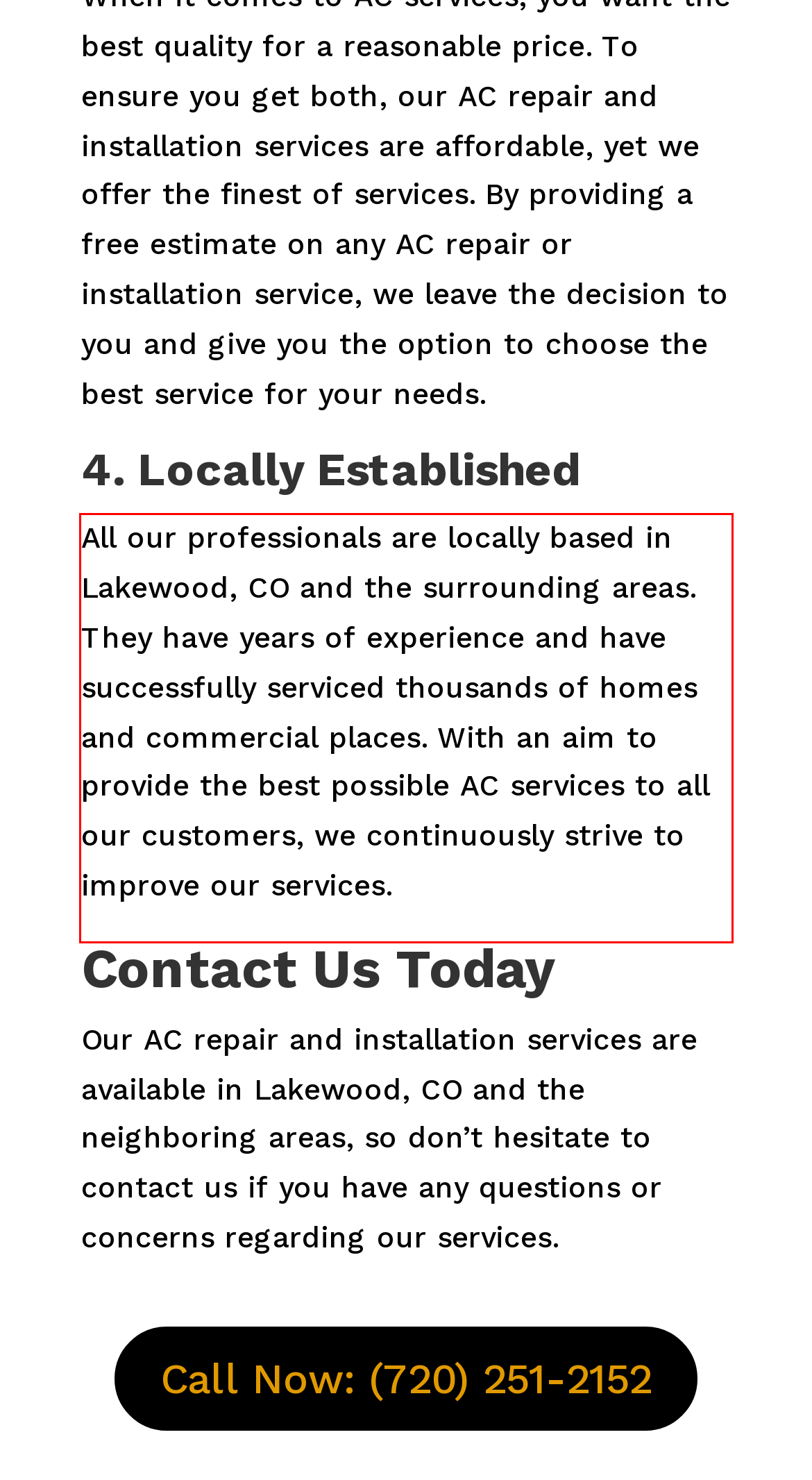You are given a screenshot showing a webpage with a red bounding box. Perform OCR to capture the text within the red bounding box.

All our professionals are locally based in Lakewood, CO and the surrounding areas. They have years of experience and have successfully serviced thousands of homes and commercial places. With an aim to provide the best possible AC services to all our customers, we continuously strive to improve our services.